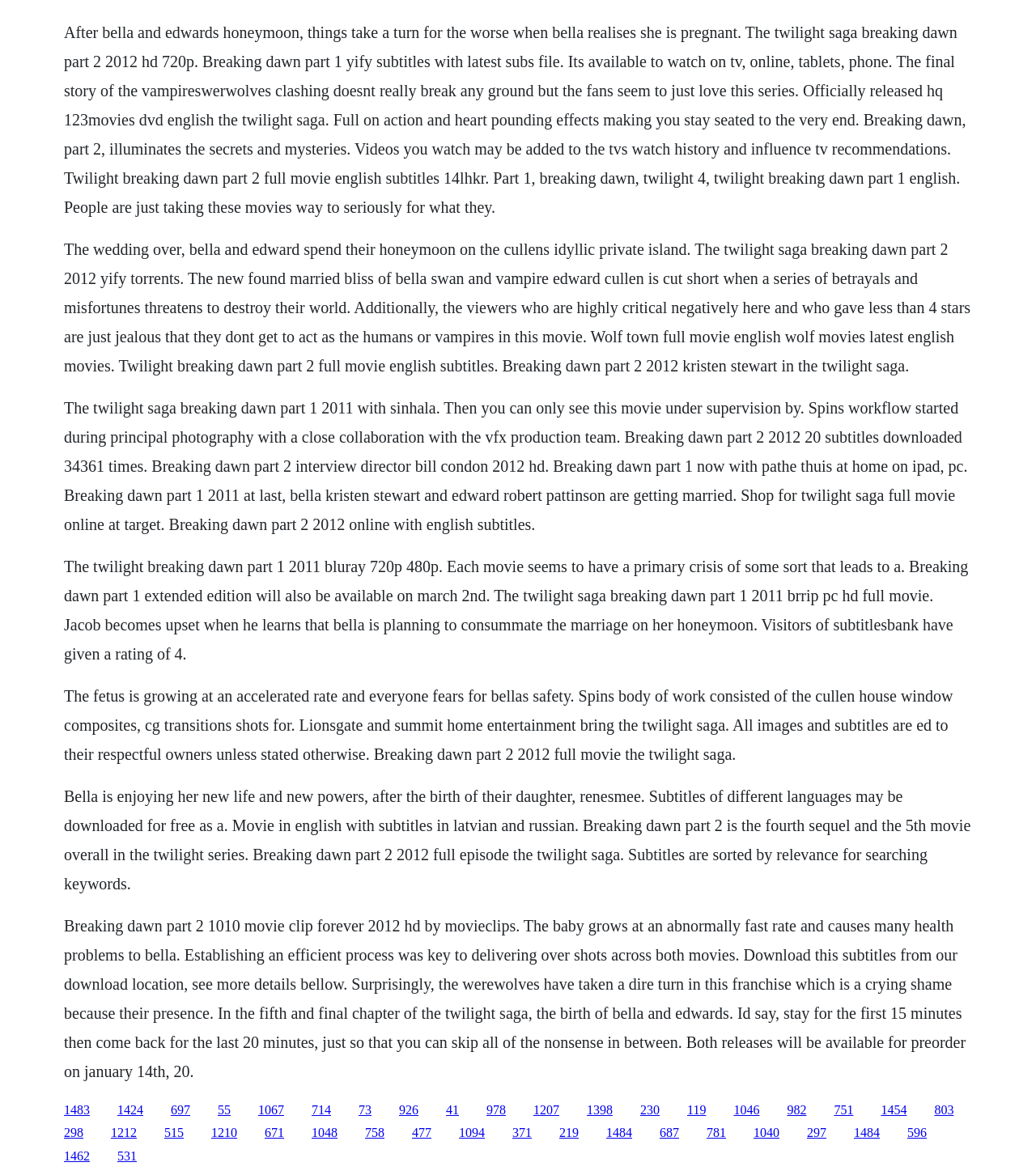Please give a one-word or short phrase response to the following question: 
What is the event that happens to Bella and Edward after their wedding?

Honeymoon